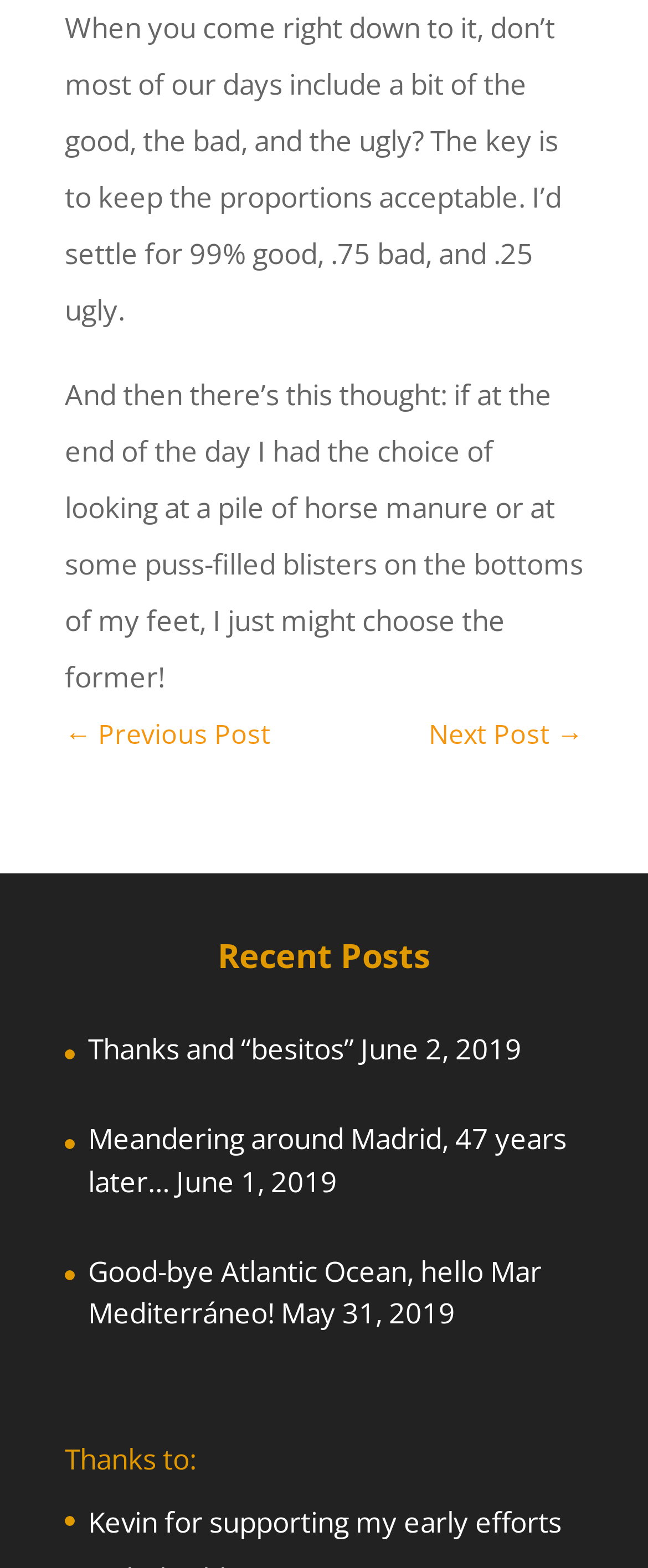Examine the screenshot and answer the question in as much detail as possible: How many posts are listed under 'Recent Posts'?

I counted the number of links under the 'Recent Posts' heading, which are 'Thanks and “besitos”', 'Meandering around Madrid, 47 years later…', and 'Good-bye Atlantic Ocean, hello Mar Mediterráneo!'. There are three links in total.